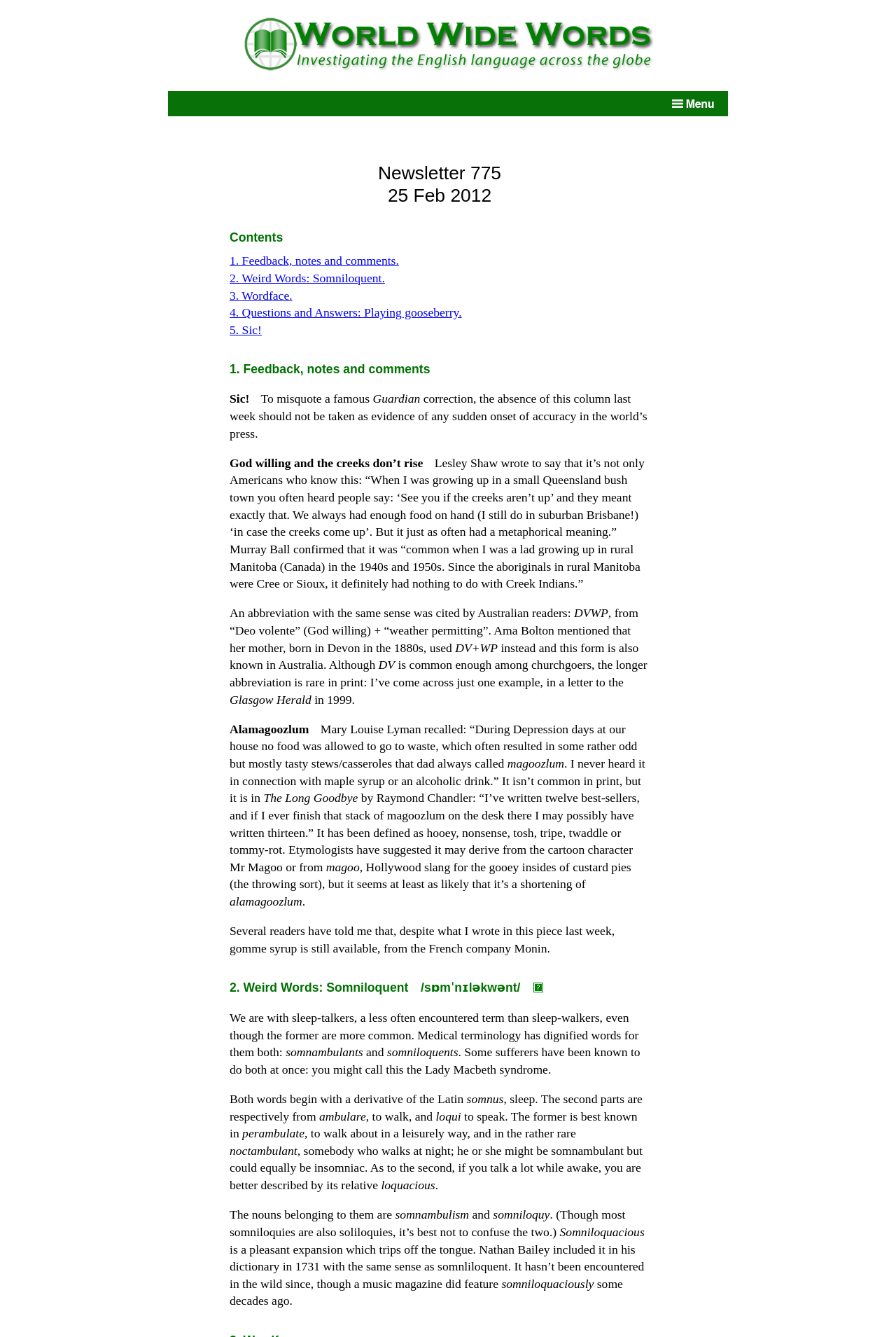What is 'alamagoozlum'?
From the screenshot, supply a one-word or short-phrase answer.

nonsense or hooey